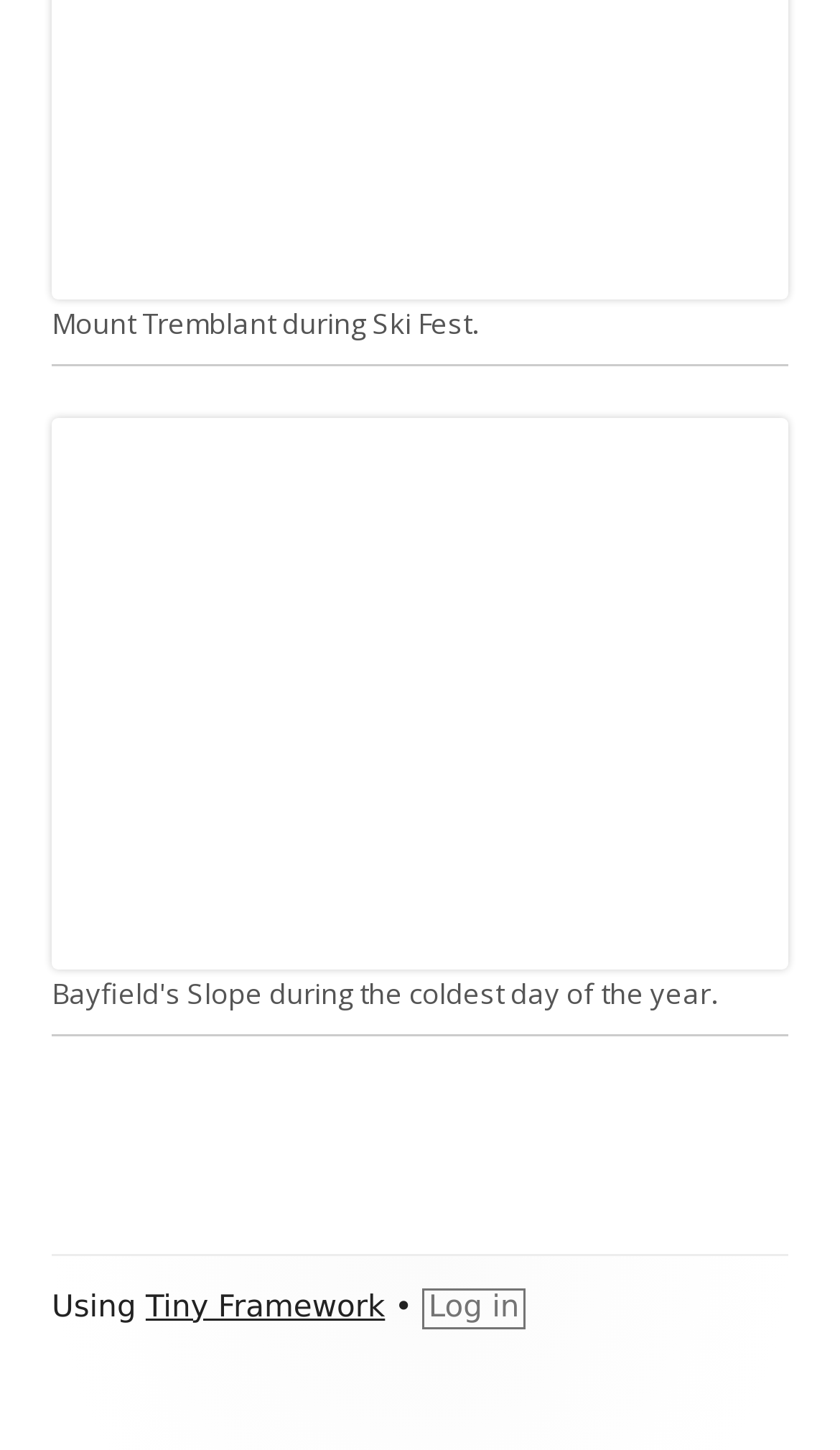Respond to the question below with a single word or phrase: What is the function of the 'Log in' link?

User login